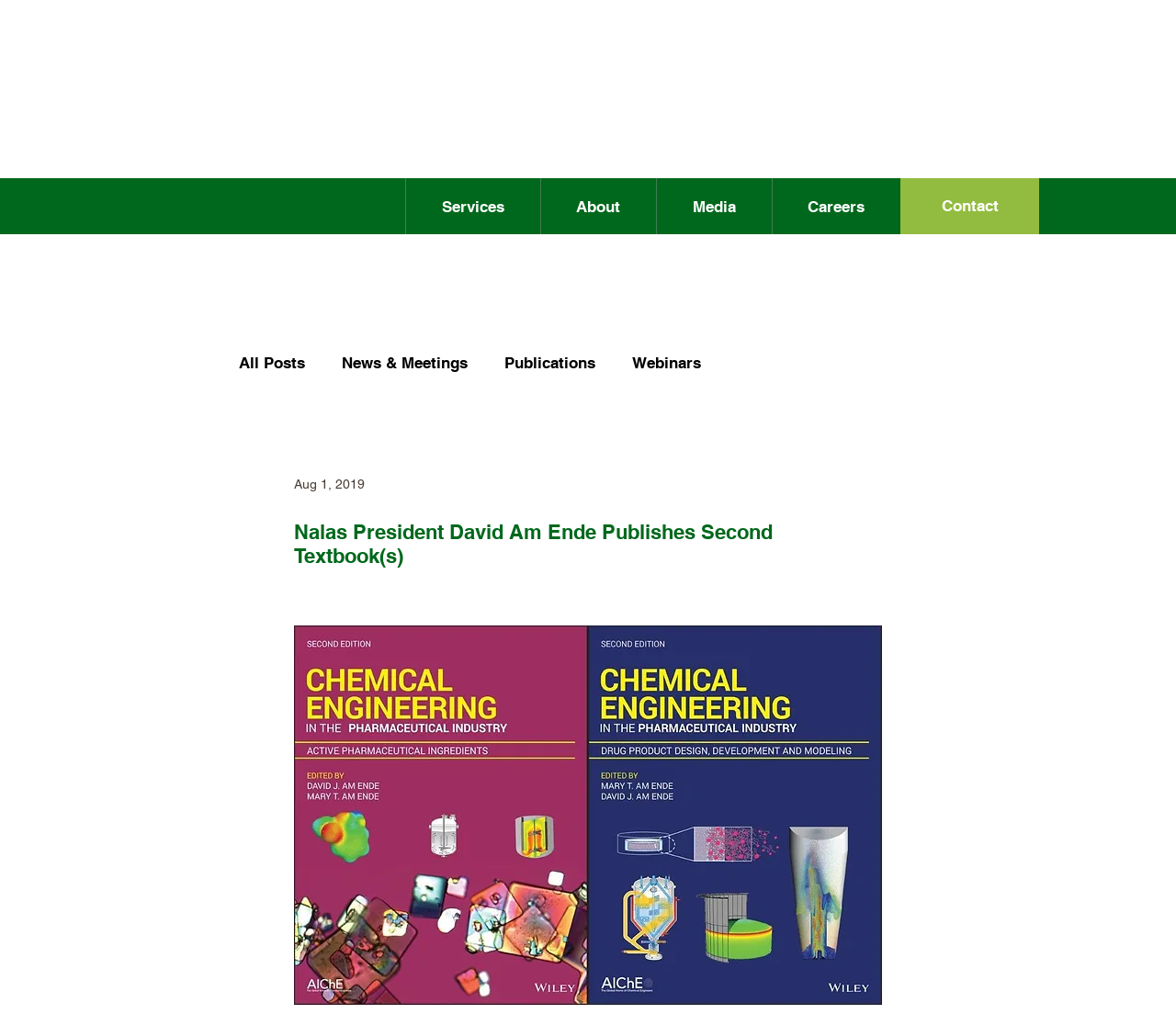Locate the bounding box coordinates of the element you need to click to accomplish the task described by this instruction: "Follow on Facebook".

None